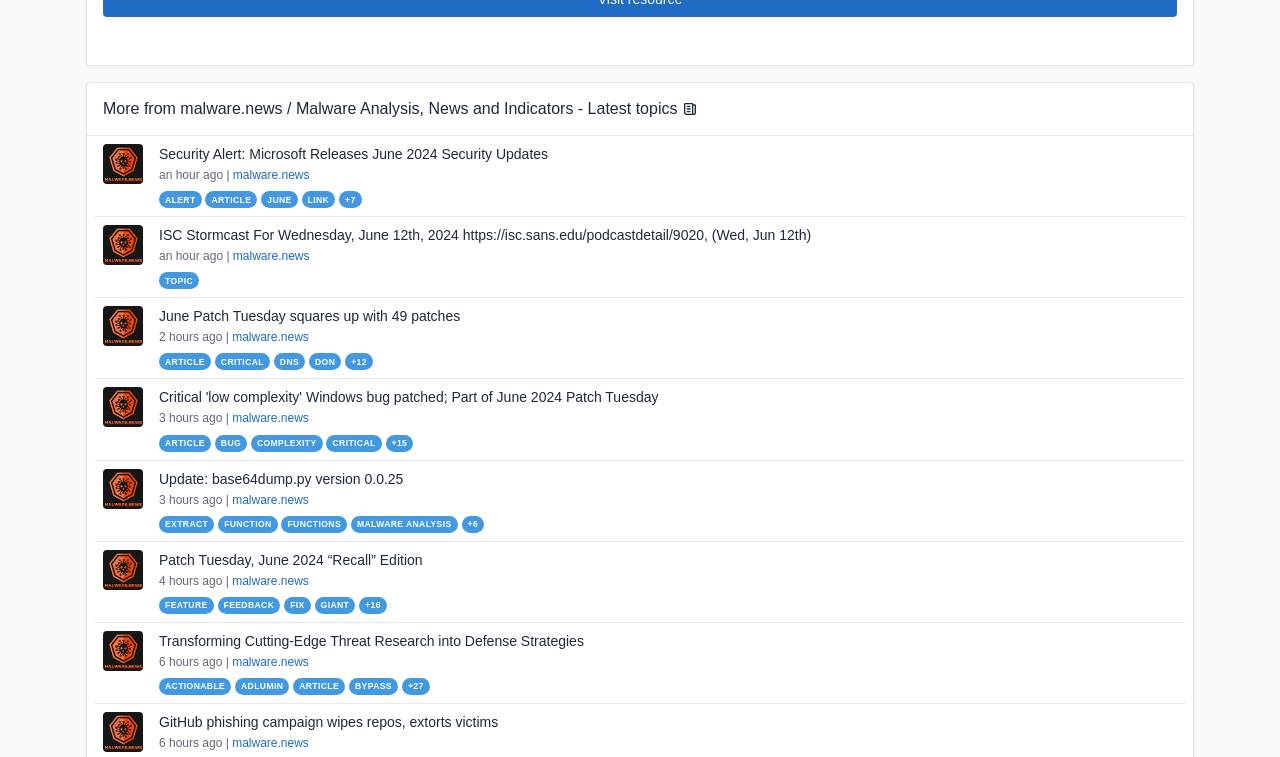Determine the bounding box coordinates of the UI element that matches the following description: "article". The coordinates should be four float numbers between 0 and 1 in the format [left, top, right, bottom].

[0.124, 0.574, 0.165, 0.597]